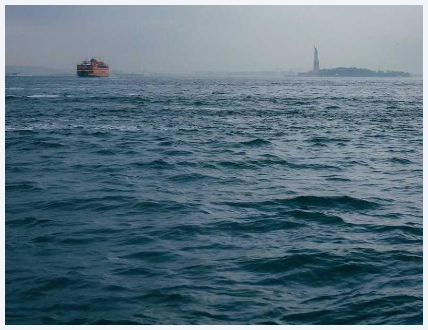Detail every aspect of the image in your description.

In this tranquil scene, a ferry glides across the calm waters, likely part of the iconic NYC skyline, with hints of mist creating a serene atmosphere. Slightly in the distance, the Statue of Liberty stands majestically on Liberty Island, symbolizing freedom and hope. The interplay of soft waves reflects the muted colors of the sky, enhancing the peaceful ambiance of this coastal vista. The image captures the essence of cultural landmarks juxtaposed against the natural beauty of the sea, inviting contemplation and appreciation of the surrounding history and landscape.